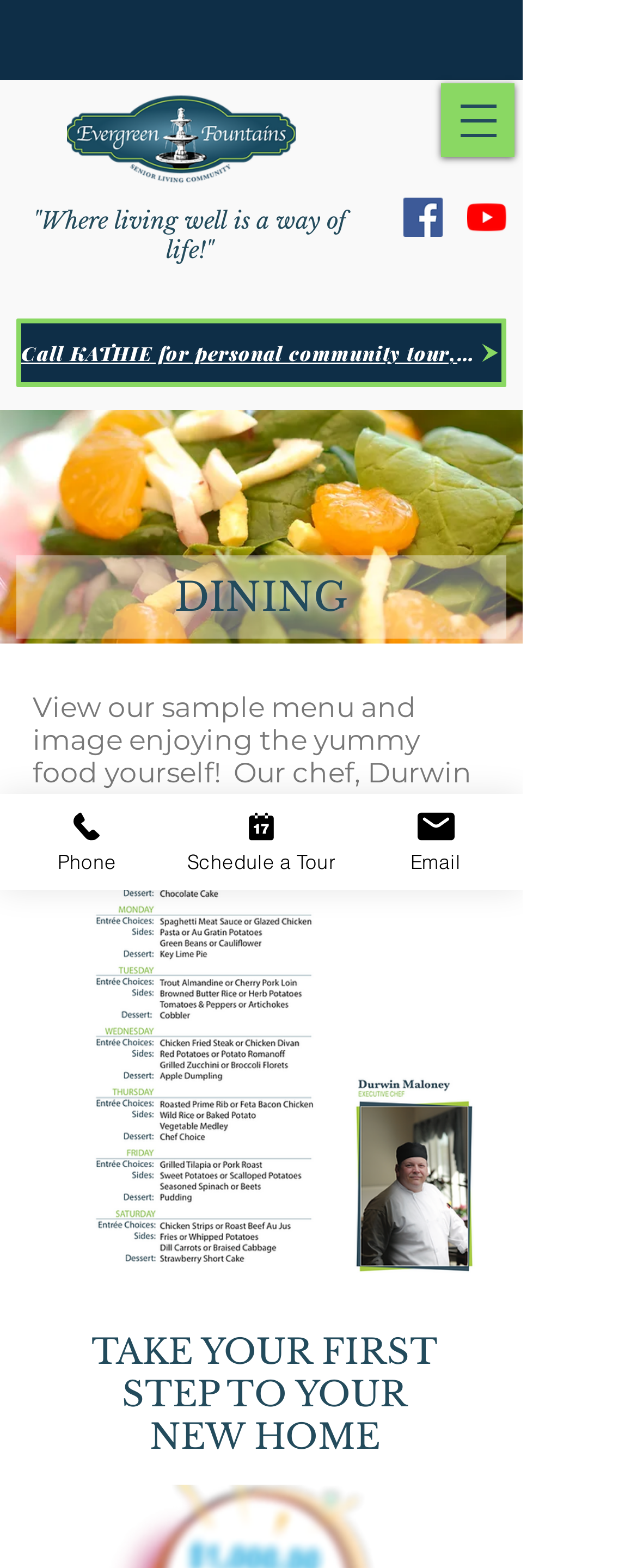Generate a detailed explanation of the webpage's features and information.

The webpage is about Evergreen Fountains Senior Living Center, with a focus on resident life and activities. At the top left, there is a logo of Evergreen Fountains, accompanied by a heading that reads "Where living well is a way of life!" Below the logo, there is a navigation menu button on the right side. 

To the right of the navigation menu button, there is a social bar with links to Facebook and YouTube, each represented by their respective icons. 

Below the social bar, there is a call-to-action link to schedule a personal community tour, accompanied by an image of the senior living center. 

On the left side of the page, there is a section dedicated to dining, with a heading that reads "DINING". Below the heading, there is a paragraph of text that describes the dining experience, mentioning the chef's name and inviting readers to view a sample menu. 

Next to the text, there is an image link to the menu, represented by a "menu.png" icon. 

Further down the page, there is a prominent heading that reads "TAKE YOUR FIRST STEP TO YOUR NEW HOME", likely encouraging visitors to take action.

On the bottom left side of the page, there are three links to contact the senior living center: "Phone", "Schedule a Tour", and "Email", each accompanied by a small icon.